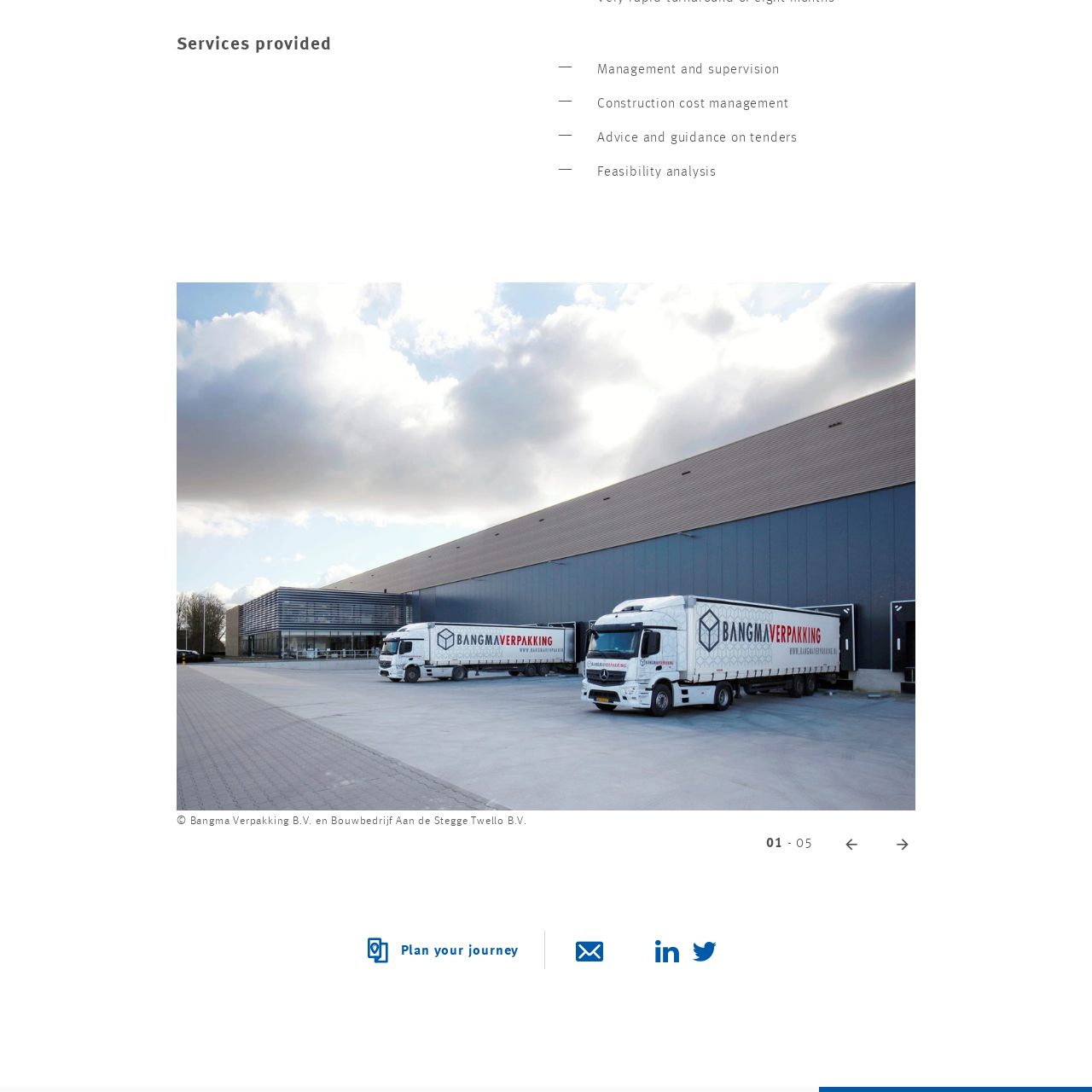Concentrate on the section within the teal border, In which sectors are the services important? 
Provide a single word or phrase as your answer.

Construction and management